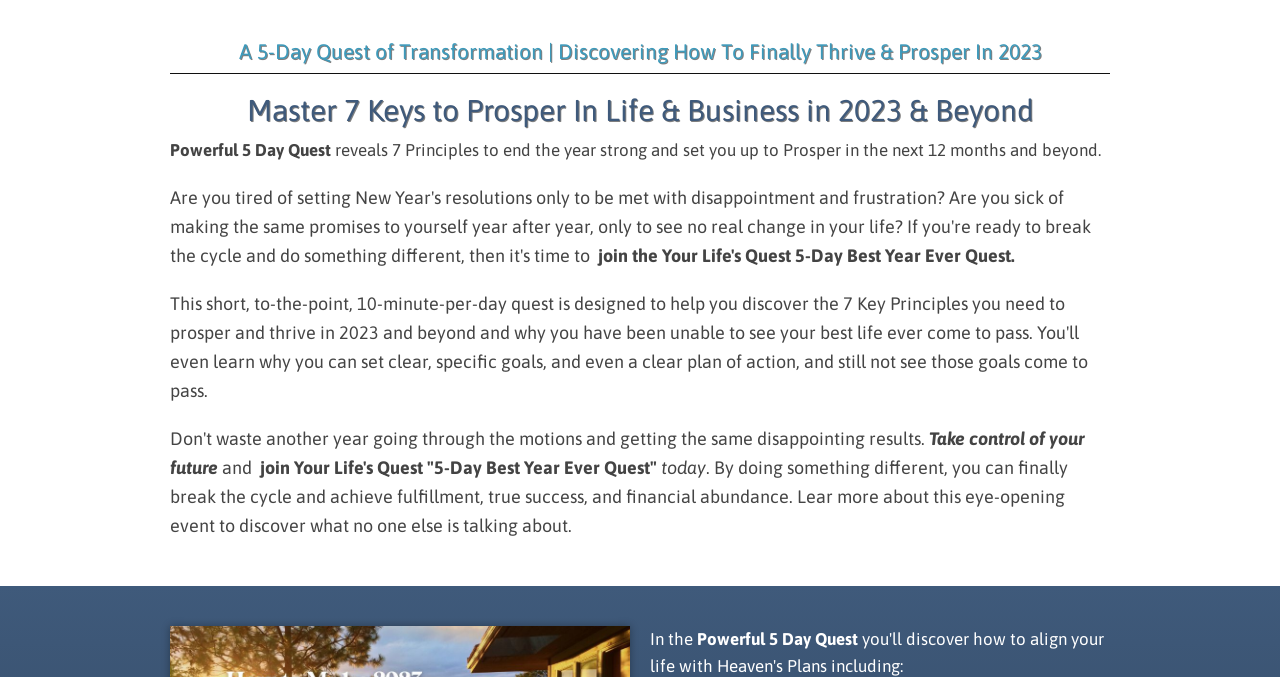What is the benefit of joining the 5-Day Quest?
Answer the question in a detailed and comprehensive manner.

The text 'By doing something different, you can finally break the cycle and achieve fulfillment, true success, and financial abundance.' implies that joining the 5-Day Quest can lead to fulfillment and financial abundance.